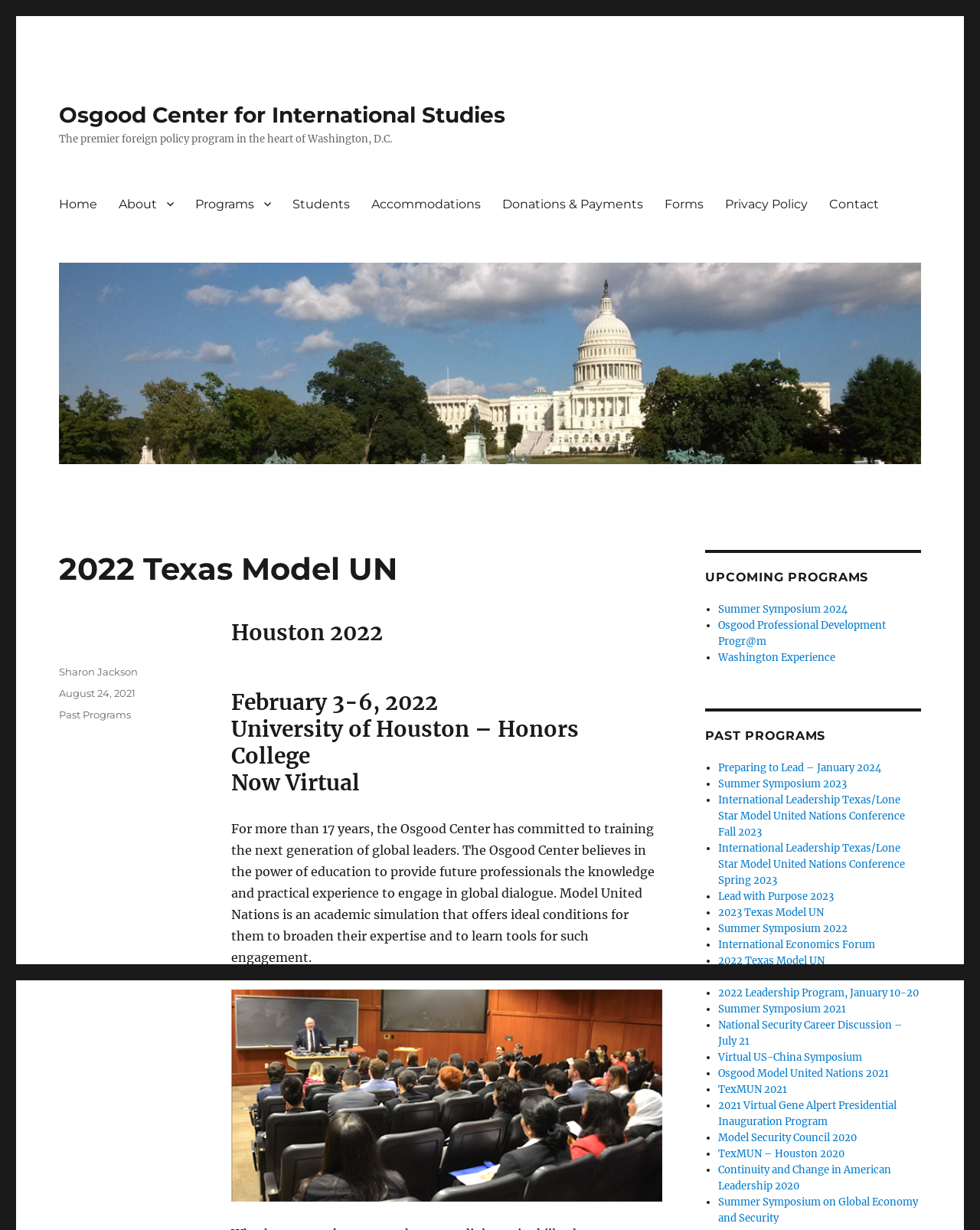Please find the bounding box coordinates of the element's region to be clicked to carry out this instruction: "Click on the 'Summer Symposium 2024' link".

[0.733, 0.49, 0.865, 0.5]